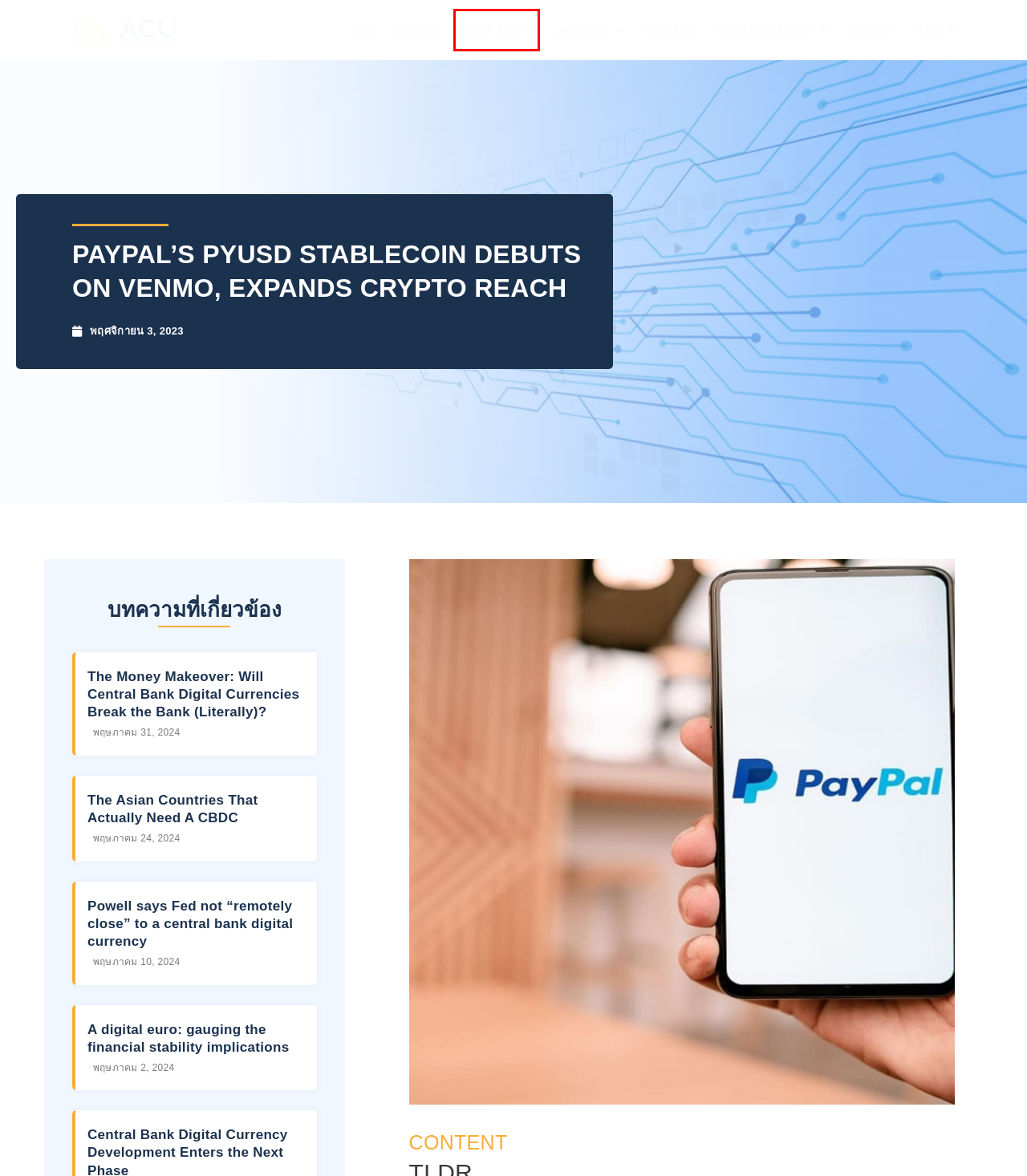Given a screenshot of a webpage with a red bounding box around a UI element, please identify the most appropriate webpage description that matches the new webpage after you click on the element. Here are the candidates:
A. ACU
B. History – ACU
C. The Asian Countries That Actually Need A CBDC – ACU
D. พฤศจิกายน 3, 2023 – ACU
E. ACU Mall – ACU
F. About – ACU
G. The Money Makeover: Will Central Bank Digital Currencies Break the Bank (Literally)? – ACU
H. A digital euro: gauging the financial stability implications – ACU

B